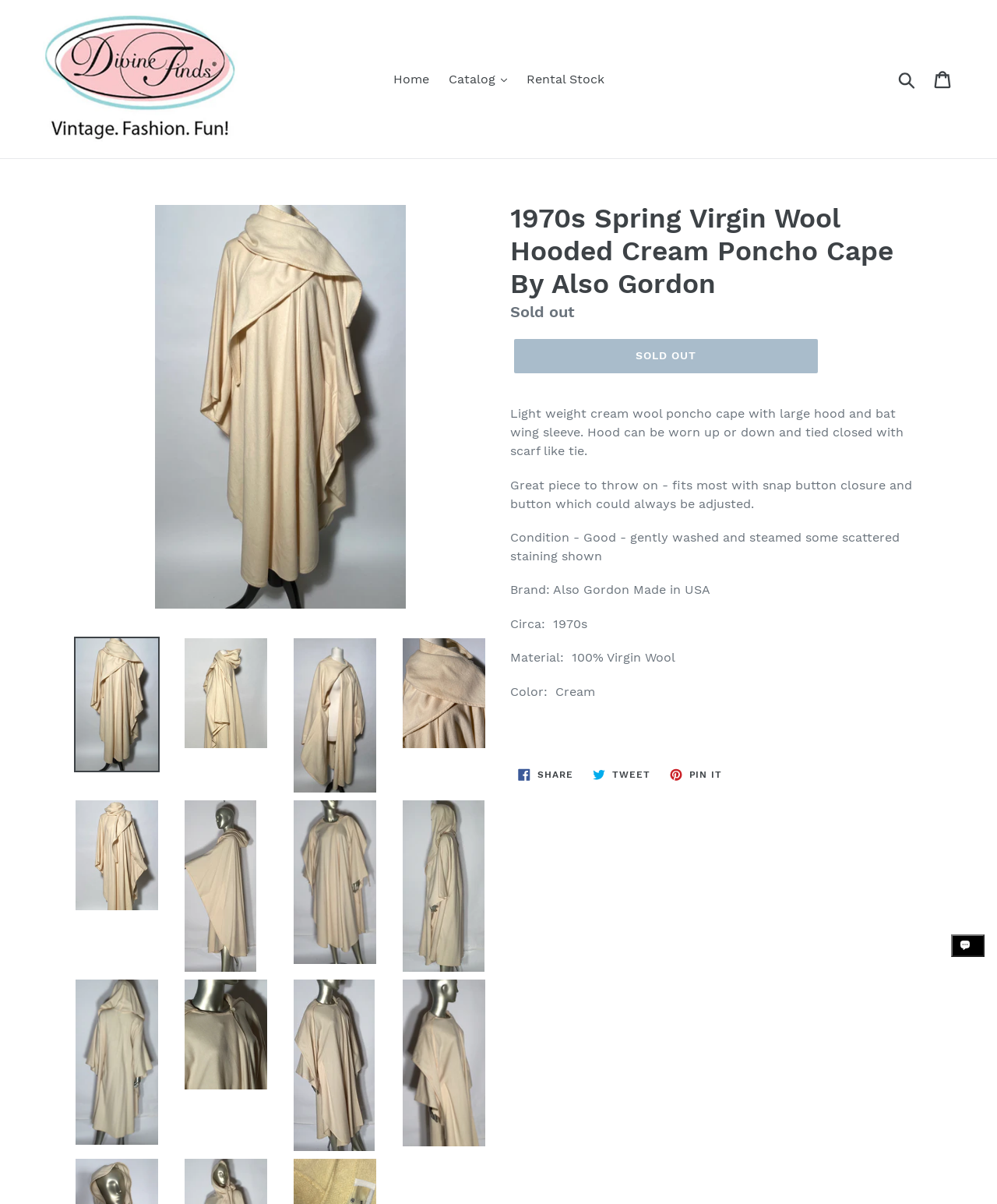What is the era of the poncho cape?
Please ensure your answer is as detailed and informative as possible.

I found the answer by looking at the product description, which mentions 'Circa: 1970s'.